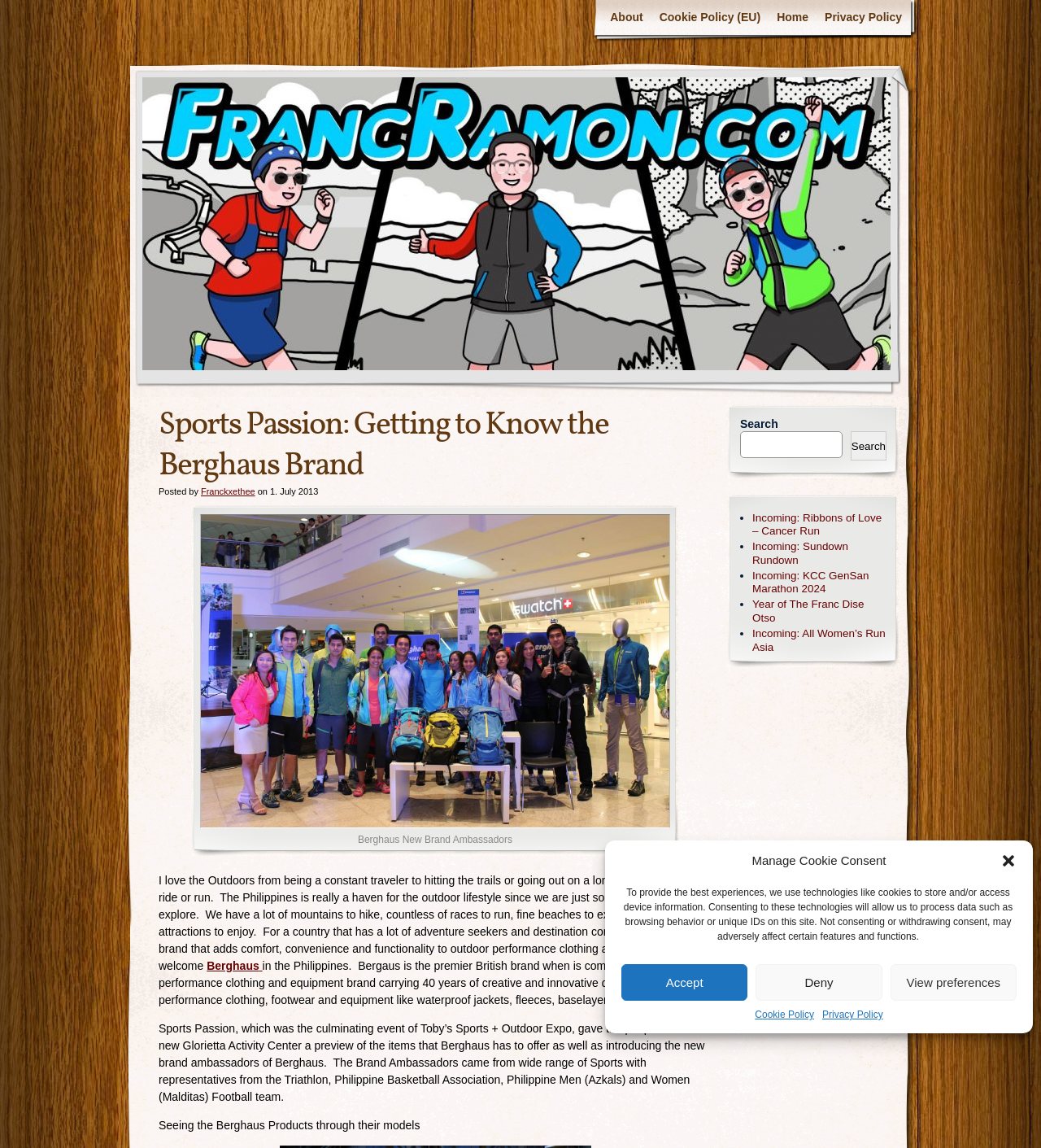Please determine the bounding box coordinates for the element that should be clicked to follow these instructions: "Read the 'Berghaus New Brand Ambassadors' article".

[0.344, 0.727, 0.492, 0.737]